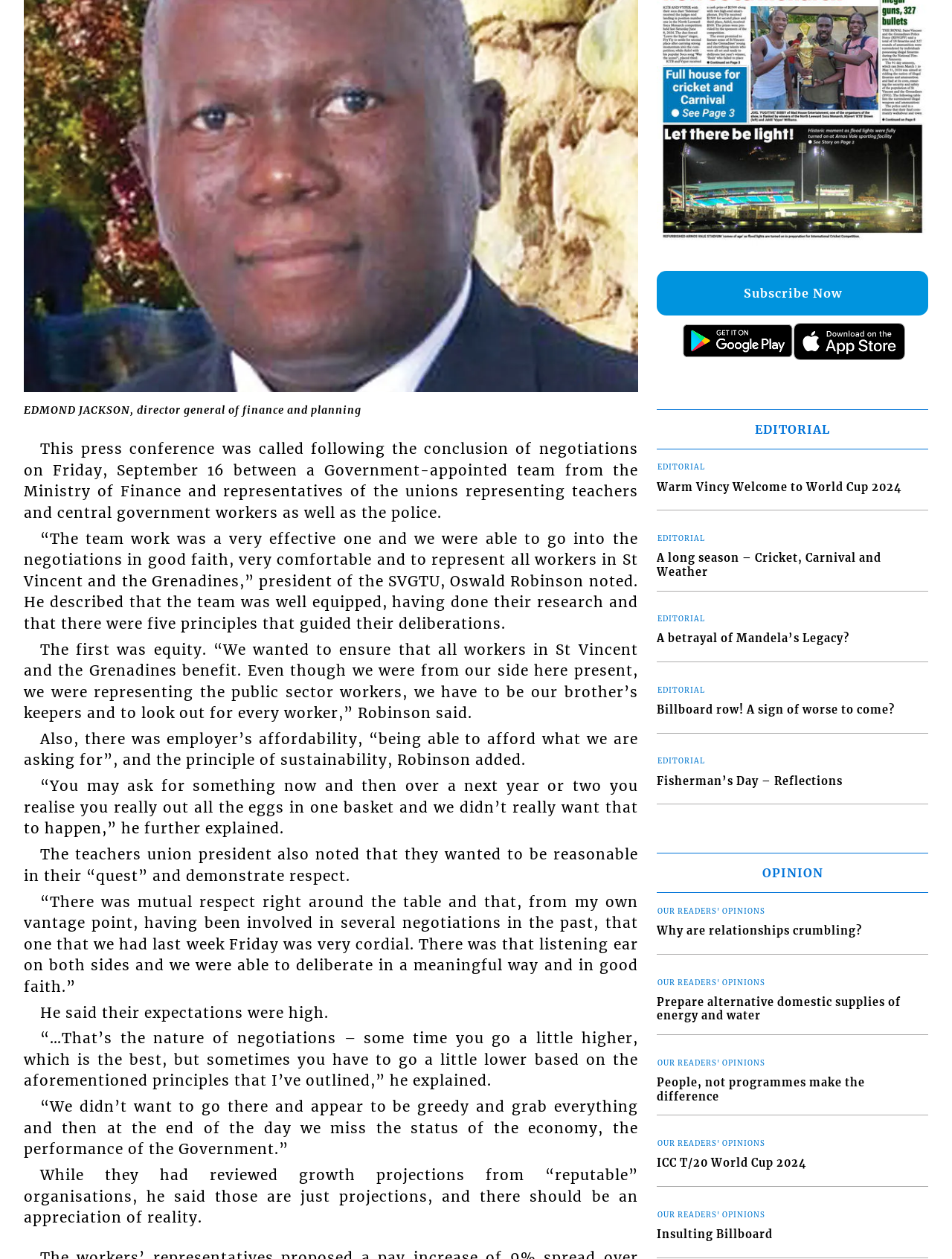What is the name of the union president?
Answer with a single word or phrase by referring to the visual content.

Oswald Robinson